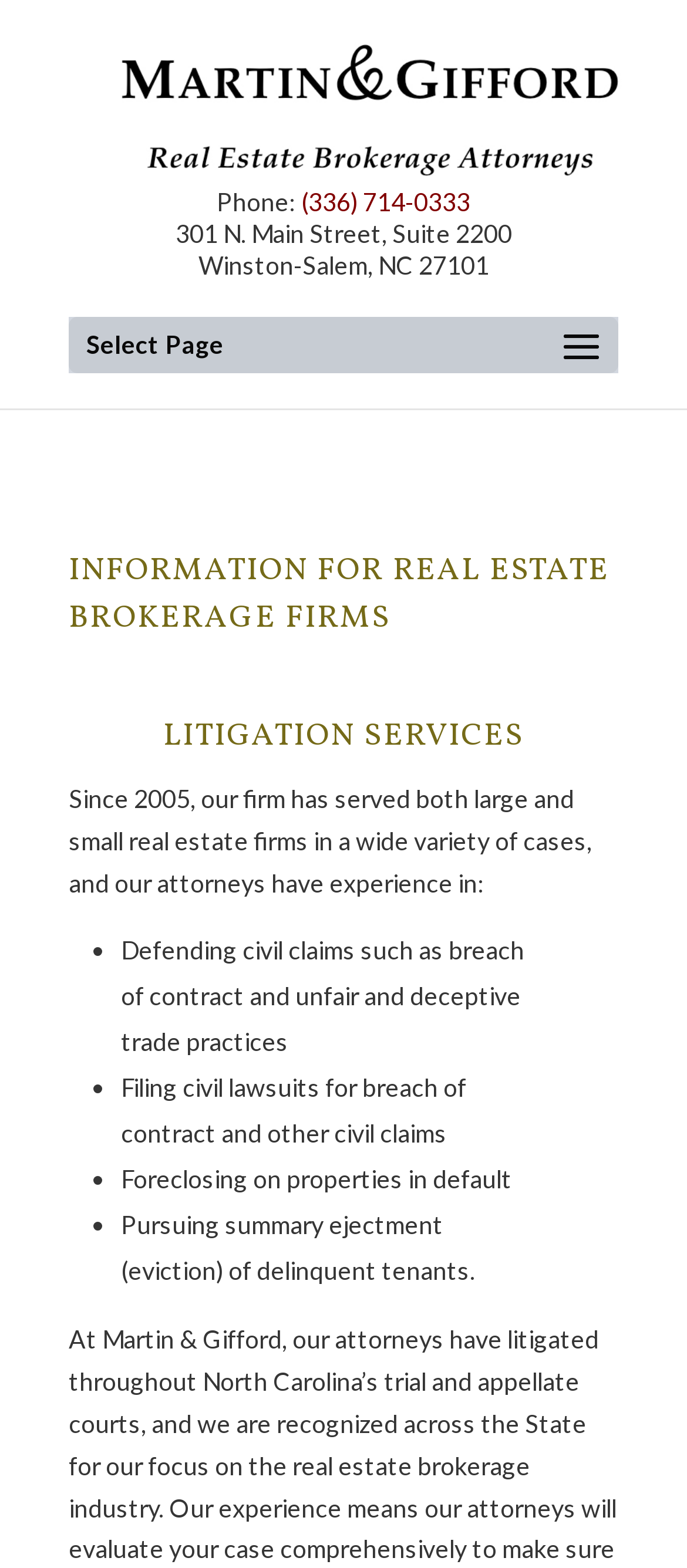Please analyze the image and give a detailed answer to the question:
How many services are listed for real estate firms on this webpage?

I found this information by counting the number of bullet points listed under the paragraph about the services offered by Martin & Gifford, PLLC for real estate firms. There are four bullet points, each describing a different service.